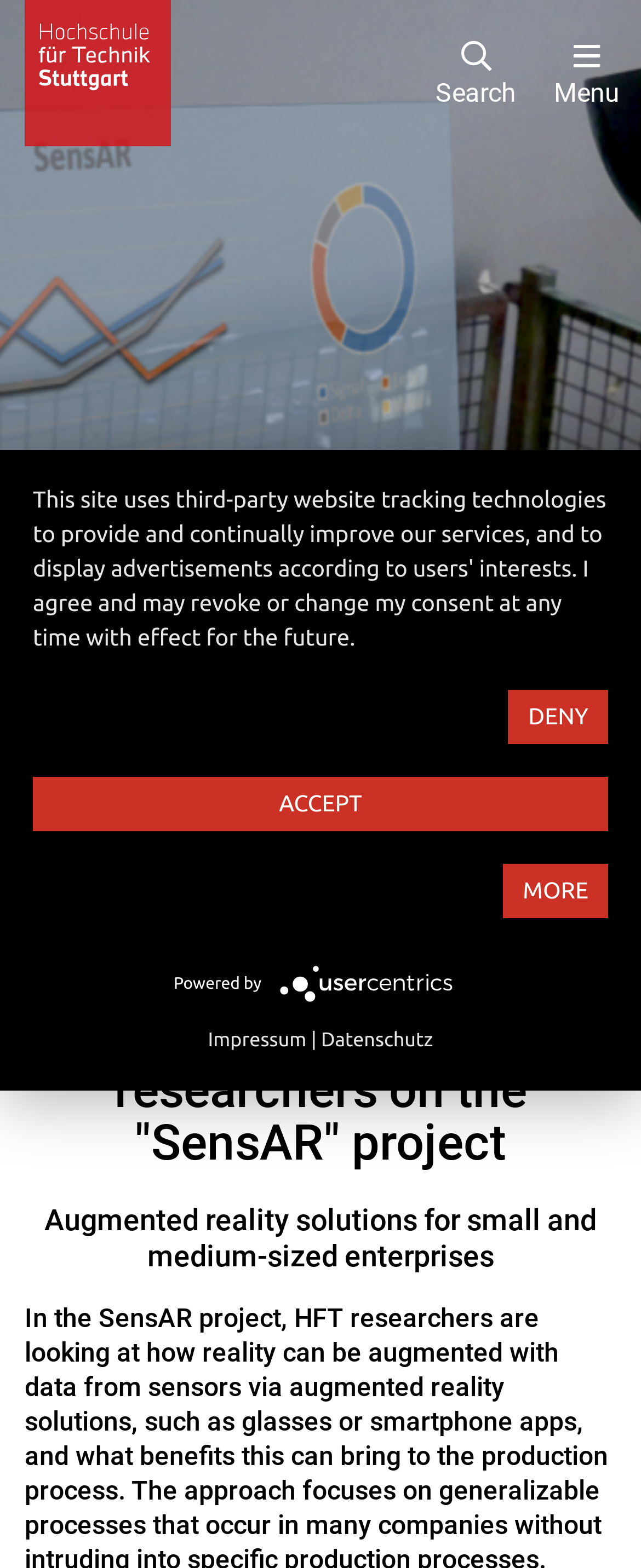Locate the bounding box coordinates of the element that needs to be clicked to carry out the instruction: "search something". The coordinates should be given as four float numbers ranging from 0 to 1, i.e., [left, top, right, bottom].

[0.649, 0.021, 0.836, 0.072]